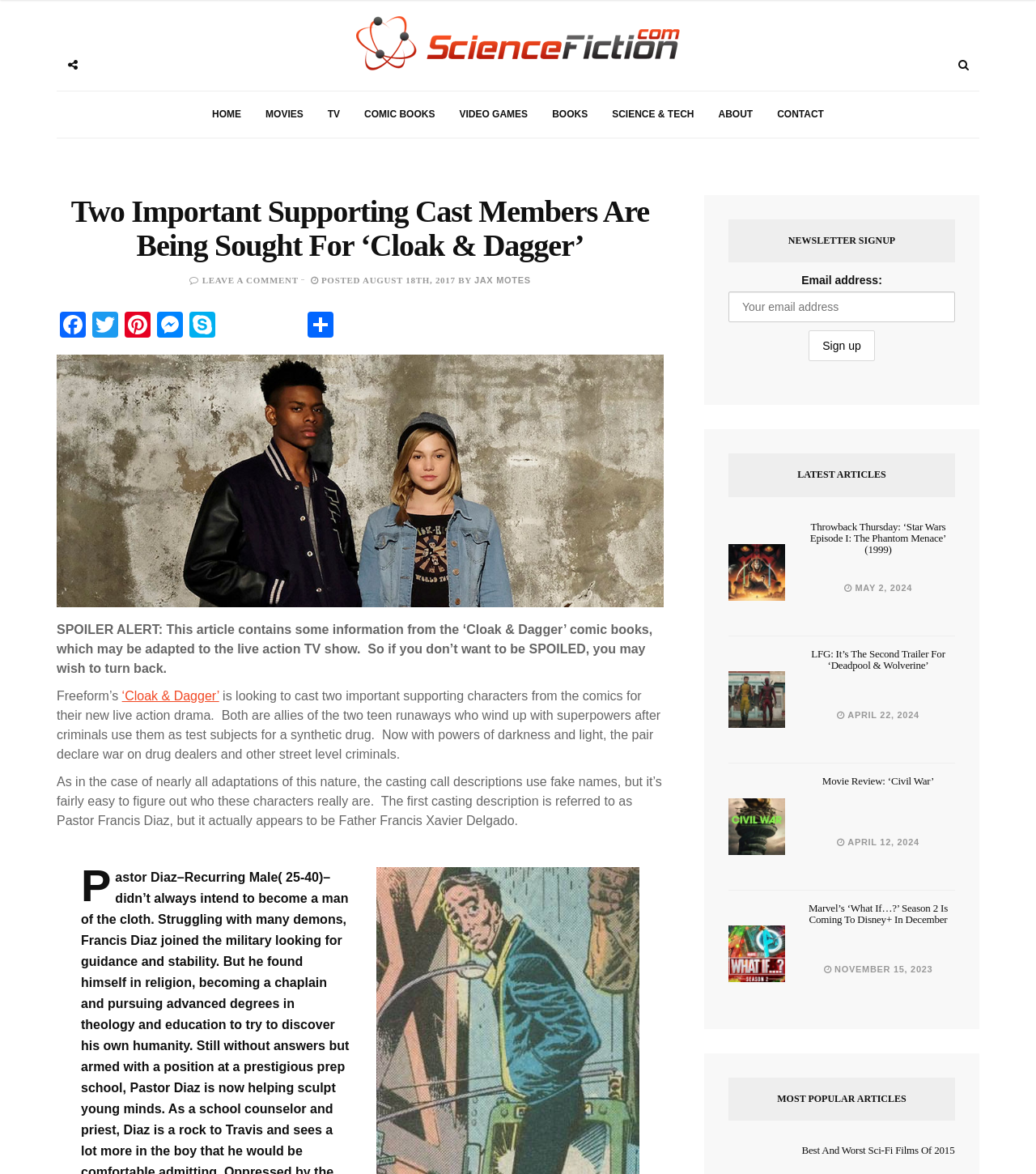Locate the UI element described as follows: "Movie Review: ‘Civil War’". Return the bounding box coordinates as four float numbers between 0 and 1 in the order [left, top, right, bottom].

[0.794, 0.66, 0.902, 0.67]